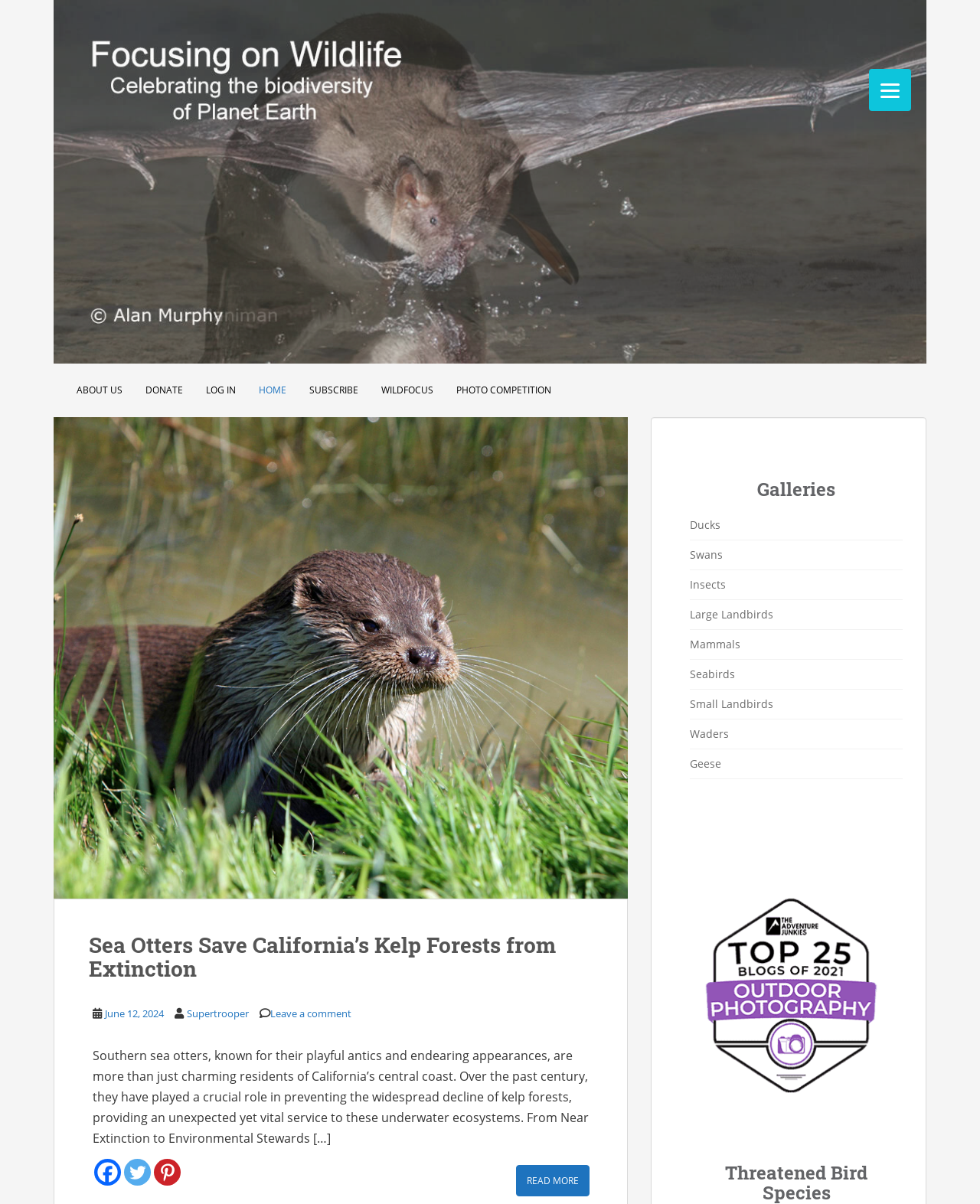Please give a succinct answer to the question in one word or phrase:
What social media platforms can users share content with?

Facebook, Twitter, Pinterest